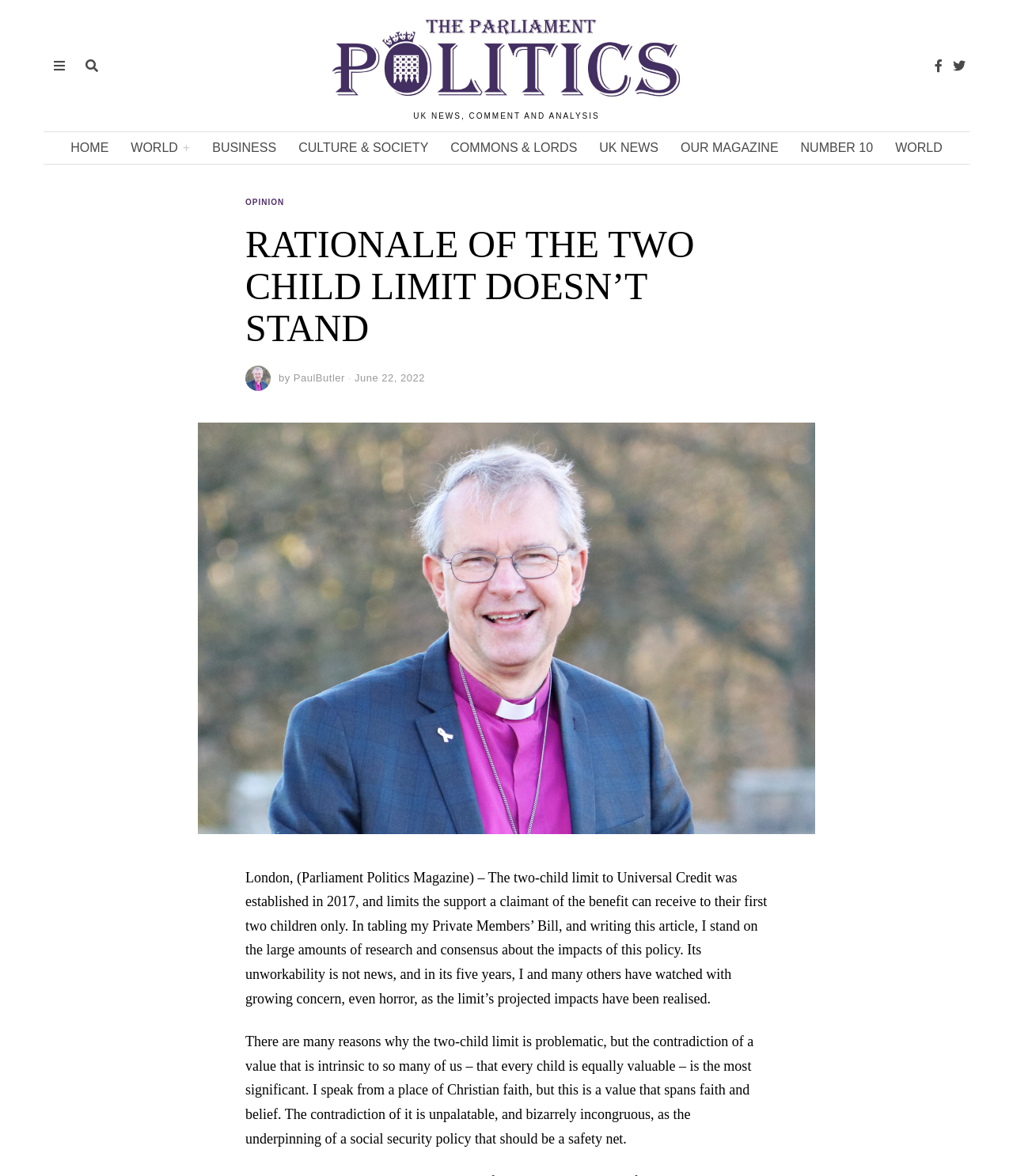Provide an in-depth caption for the contents of the webpage.

The webpage appears to be an article from Parliament Politics Magazine, with the title "RATIONALE OF THE TWO CHILD LIMIT DOESN’T STAND" prominently displayed at the top. Below the title, there is a secondary heading "UK NEWS, COMMENT AND ANALYSIS". 

On the top-right corner, there are several social media links, represented by icons, and a navigation menu with links to various sections of the website, including "HOME", "WORLD+", "BUSINESS", "CULTURE & SOCIETY", "COMMONS & LORDS", "UK NEWS", "OUR MAGAZINE", "NUMBER 10", and "WORLD". 

Below the navigation menu, there is a header section with a link to the "OPINION" section and the article title again. The author's name, "PaulButler", is displayed along with the publication date, "June 22, 2022". 

To the right of the author's information, there is a large image that takes up most of the width of the page. 

The main content of the article is divided into two paragraphs. The first paragraph discusses the two-child limit to Universal Credit, established in 2017, and its limitations. The second paragraph explains the reasons why the two-child limit is problematic, citing the contradiction of a value that every child is equally valuable. 

At the very top of the page, there is a progress bar that spans the entire width of the page, but it is very thin and likely not noticeable.